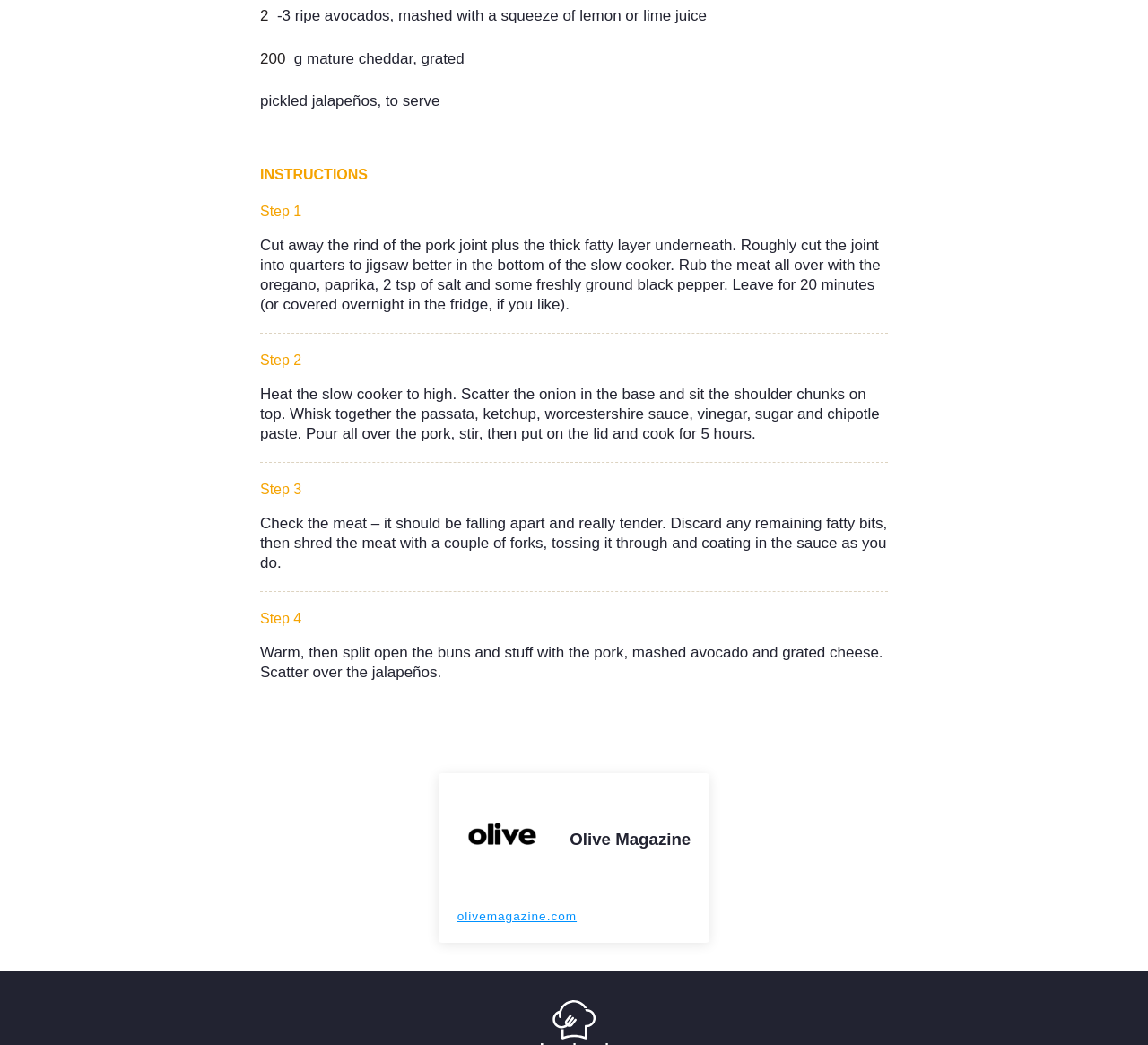Locate the bounding box of the UI element based on this description: "March 2024". Provide four float numbers between 0 and 1 as [left, top, right, bottom].

None